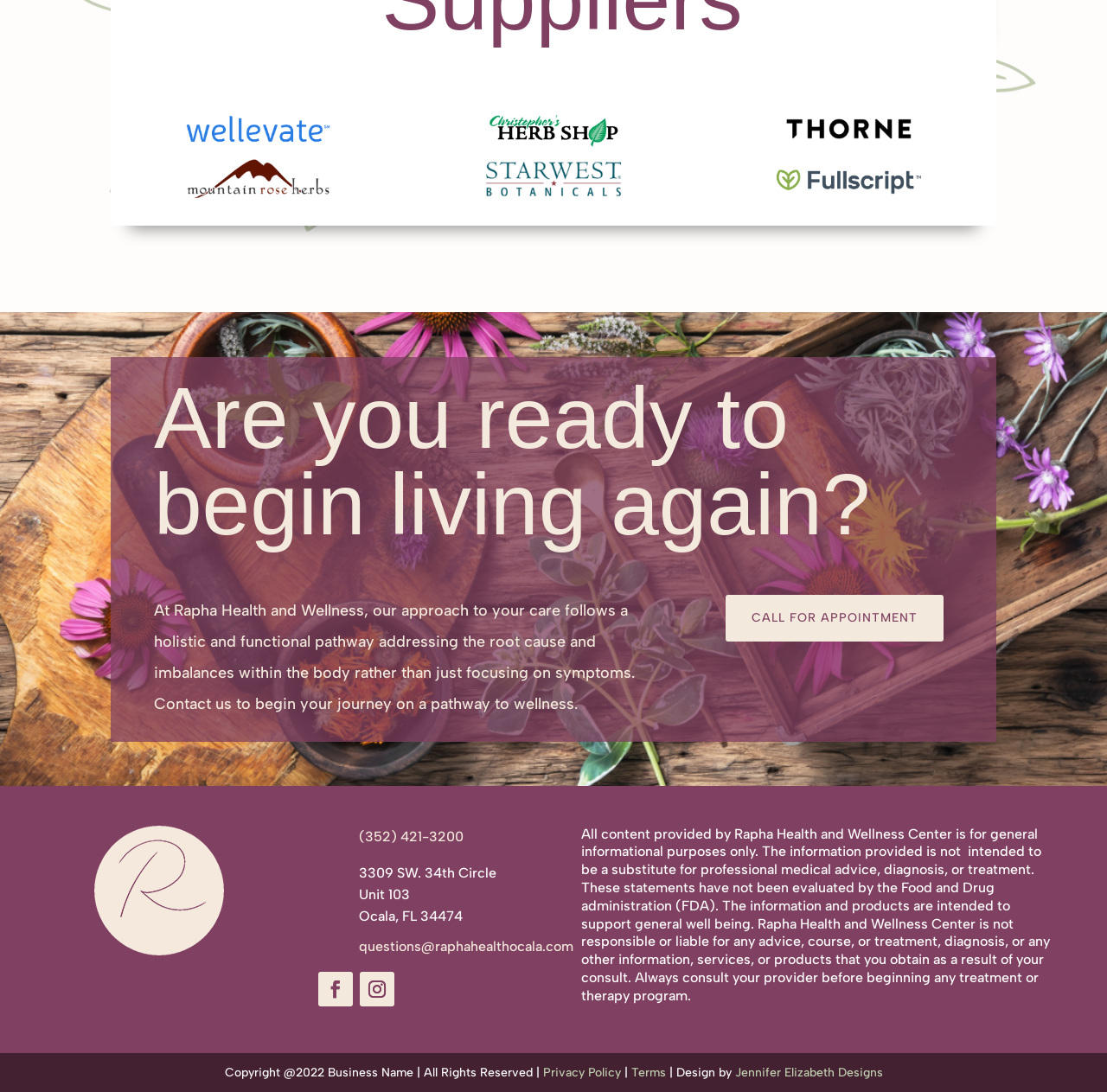Please predict the bounding box coordinates of the element's region where a click is necessary to complete the following instruction: "Read the Privacy Policy". The coordinates should be represented by four float numbers between 0 and 1, i.e., [left, top, right, bottom].

[0.49, 0.975, 0.561, 0.989]